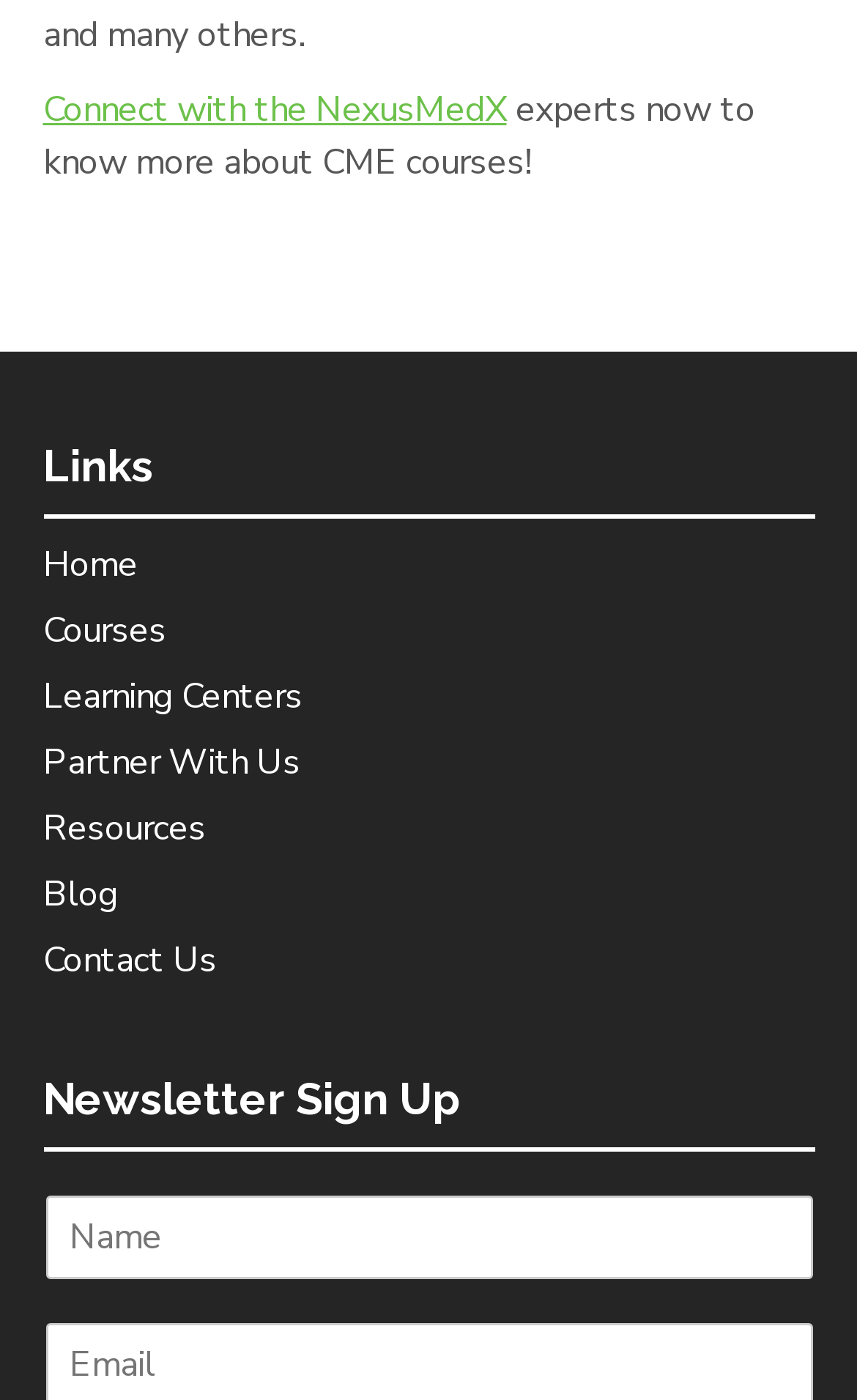Can you find the bounding box coordinates for the element to click on to achieve the instruction: "Click on Connect with NexusMedX"?

[0.05, 0.06, 0.591, 0.095]